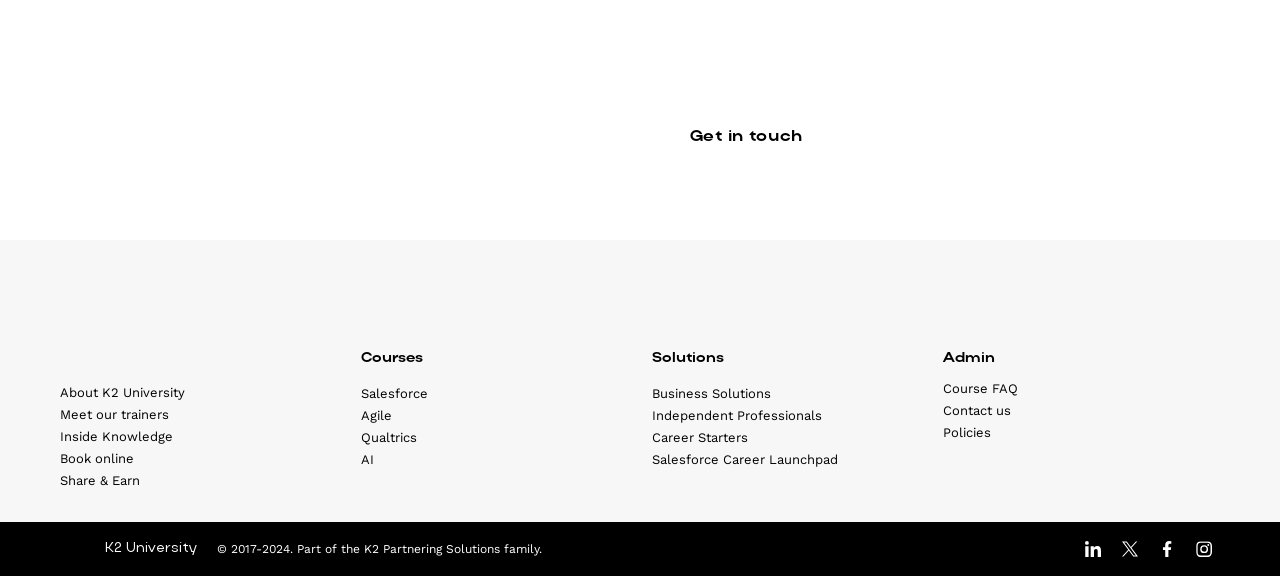Please determine the bounding box coordinates of the area that needs to be clicked to complete this task: 'Shop for IT courses'. The coordinates must be four float numbers between 0 and 1, formatted as [left, top, right, bottom].

[0.341, 0.198, 0.492, 0.277]